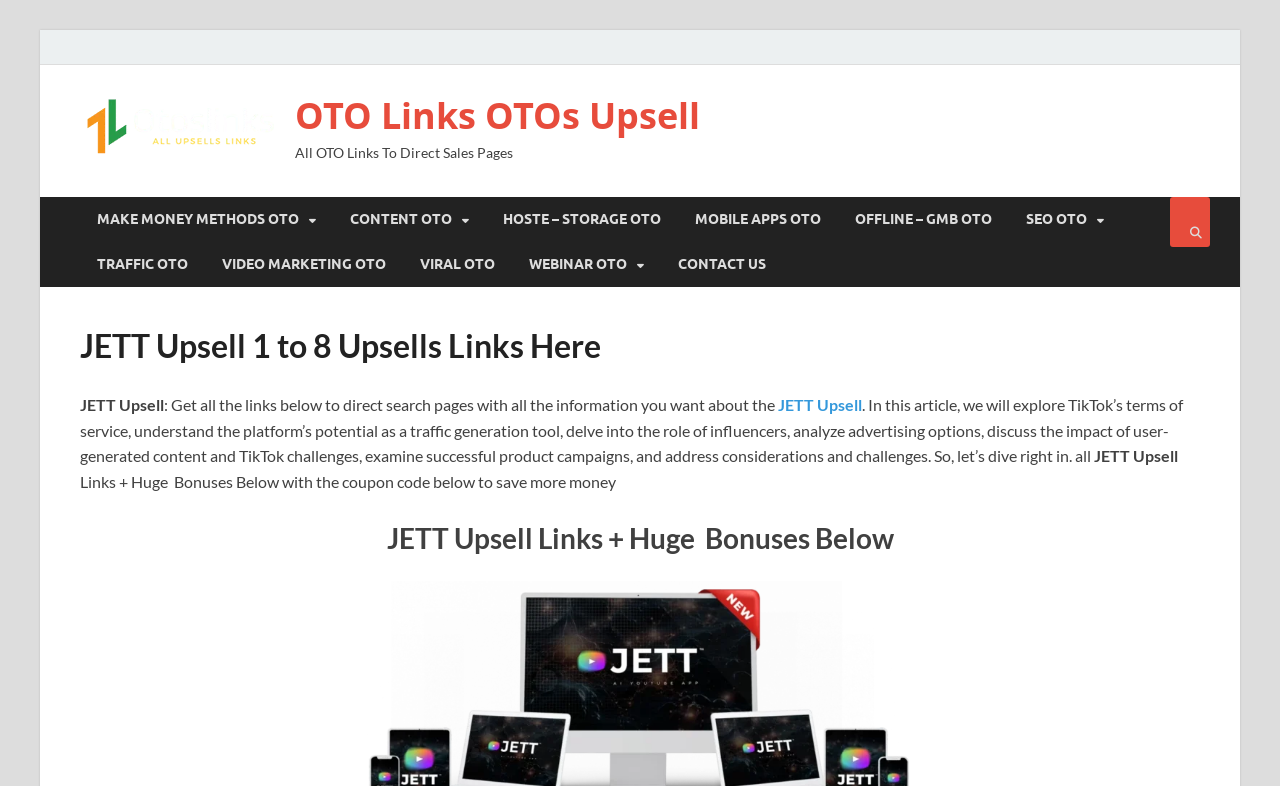Find the bounding box coordinates of the area to click in order to follow the instruction: "Visit MAKE MONEY METHODS OTO".

[0.062, 0.25, 0.26, 0.308]